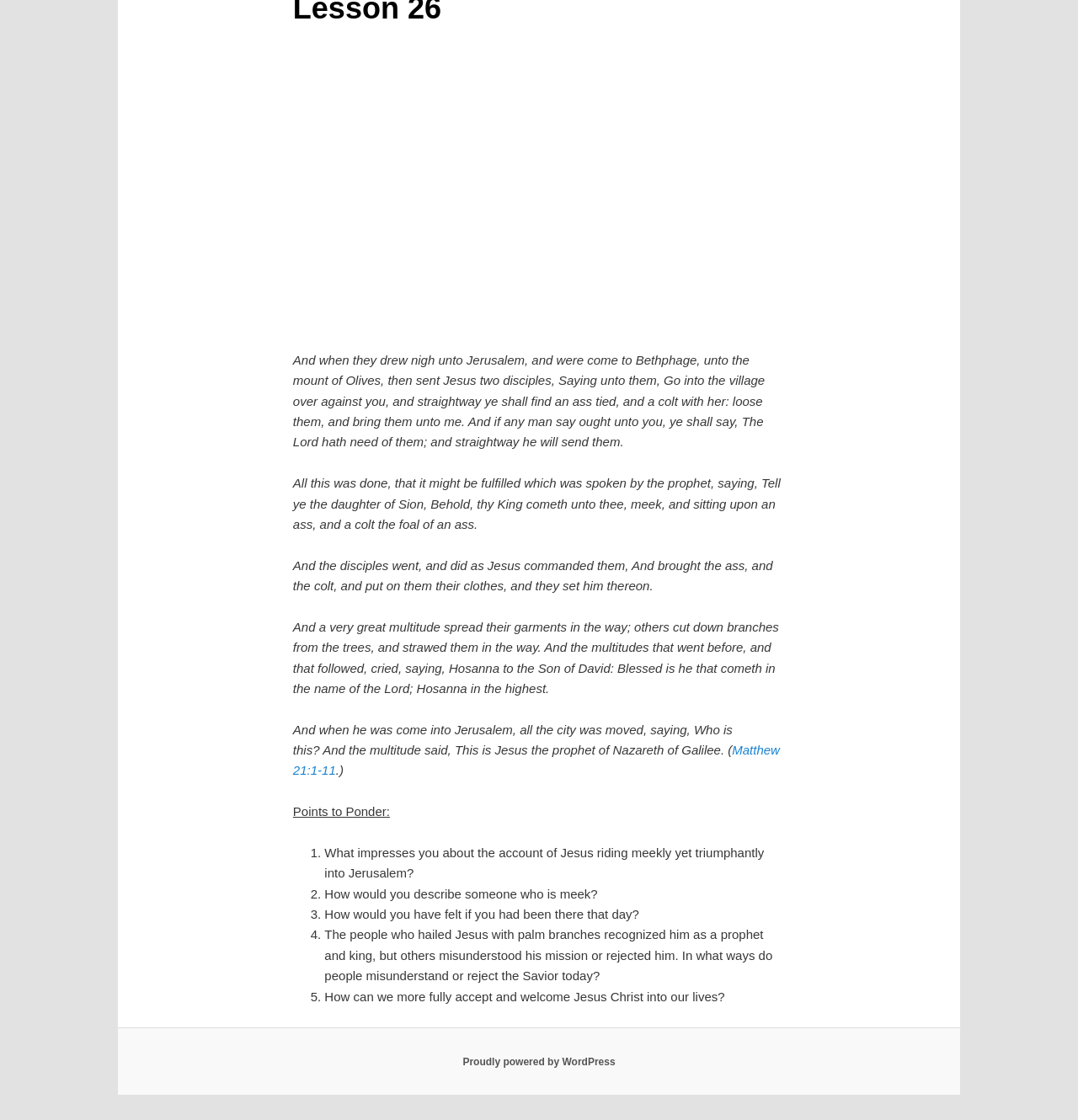Provide the bounding box coordinates of the HTML element this sentence describes: "Proudly powered by WordPress". The bounding box coordinates consist of four float numbers between 0 and 1, i.e., [left, top, right, bottom].

[0.429, 0.943, 0.571, 0.953]